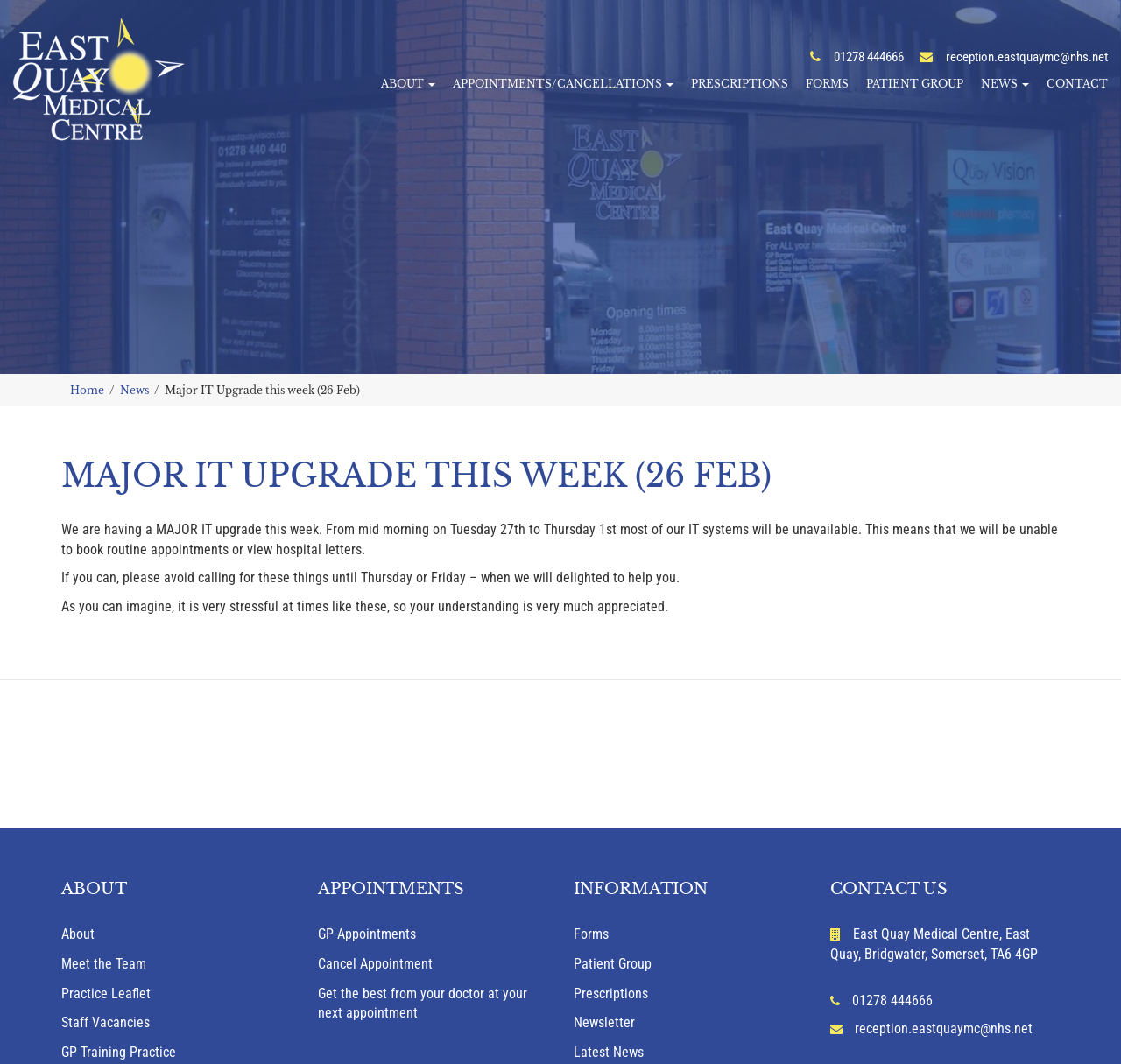Elaborate on the information and visuals displayed on the webpage.

The webpage is about East Quay Medical Centre, with a focus on a major IT upgrade happening on February 26th. At the top left corner, there is a logo image. Below the logo, there is a layout table with several links and a static text displaying the phone number and email address of the medical centre.

The main content of the webpage is divided into sections. The first section has a heading "MAJOR IT UPGRADE THIS WEEK (26 FEB)" and provides information about the IT upgrade, including the dates and the impact on the medical centre's services. This section is followed by three paragraphs of static text explaining the situation and asking patients to avoid calling for non-essential services during the upgrade period.

Below the main content, there are four sections with headings "ABOUT", "APPOINTMENTS", "INFORMATION", and "CONTACT US". Each section has several links to related pages, such as "Meet the Team", "GP Appointments", "Forms", and "Prescriptions". The "CONTACT US" section also displays the medical centre's address, phone number, and email address.

At the top of the webpage, there is a navigation menu with links to "Home", "News", and the current page. There are also several links at the top right corner, including "ABOUT", "APPOINTMENTS/CANCELLATIONS", "PRESCRIPTIONS", "FORMS", "PATIENT GROUP", "NEWS", and "CONTACT".